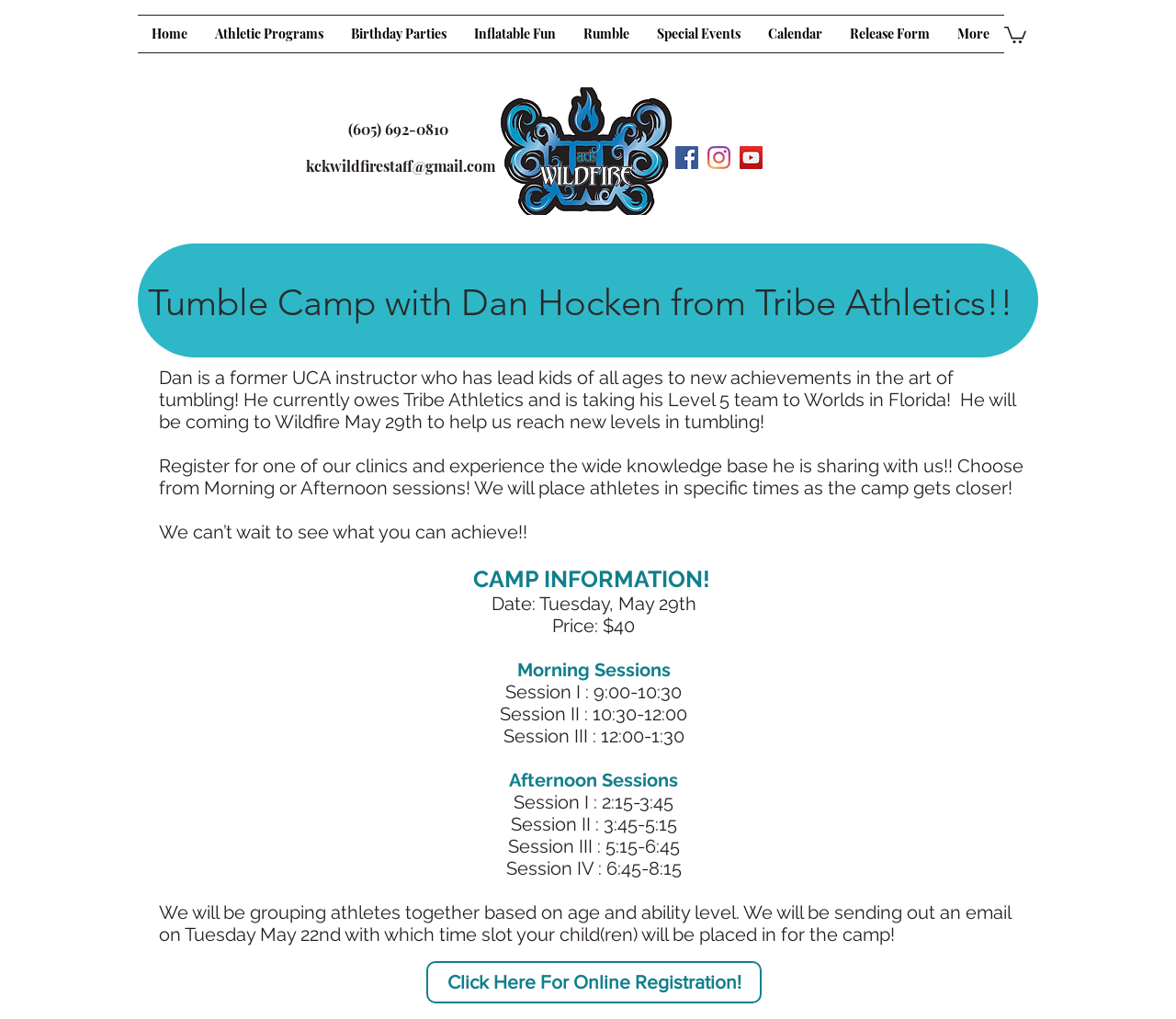Detail the various sections and features present on the webpage.

The webpage is about Tumble Camp with Dan Hocken, a tumbling camp event organized by kck-wildfire. At the top, there is a navigation menu with 9 links, including "Home", "Athletic Programs", "Birthday Parties", and "Release Form", among others. Below the navigation menu, there is a phone number "(605) 692-0810" and an email address "kckwildfirestaff@gmail.com". 

On the left side, there is an image with an undefined title, and below it, there is a social bar with links to Facebook, Instagram, and YouTube. 

The main content of the webpage is about the Tumble Camp event. There is a heading that reads "Tumble Camp with Dan Hocken from Tribe Athletics!!" followed by a brief introduction to Dan Hocken, a former UCA instructor who will be leading the camp. 

Below the introduction, there are three paragraphs of text describing the camp, including the registration process and what to expect from the event. 

Further down, there is a section titled "CAMP INFORMATION!" which provides details about the camp, including the date, price, and session times. There are four morning sessions and four afternoon sessions, each with specific time slots. 

Finally, at the bottom of the page, there is a note about how the athletes will be grouped and a reminder to check for an email with time slot assignments. There is also a link to online registration.